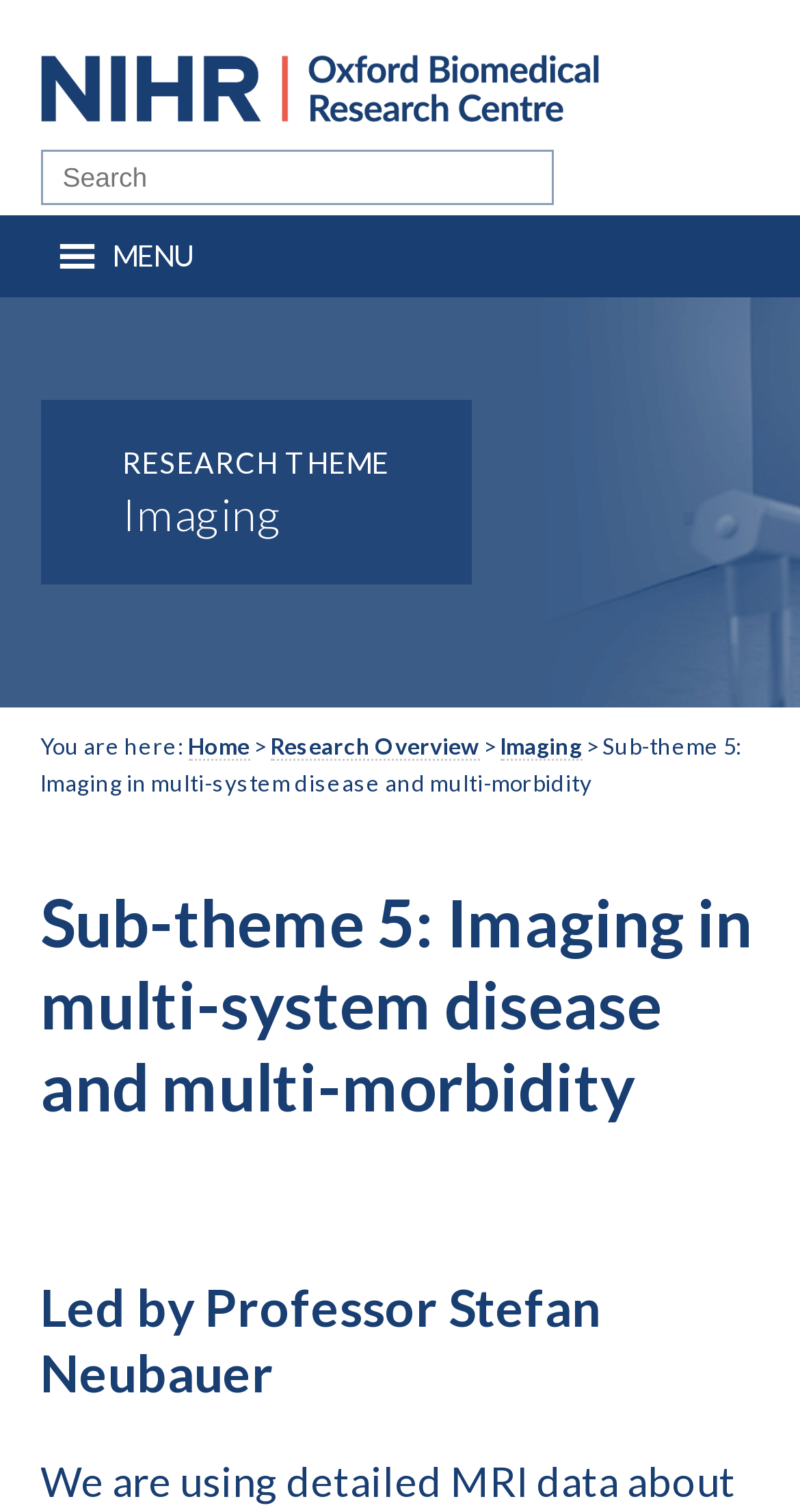Kindly respond to the following question with a single word or a brief phrase: 
What is the research theme?

Imaging